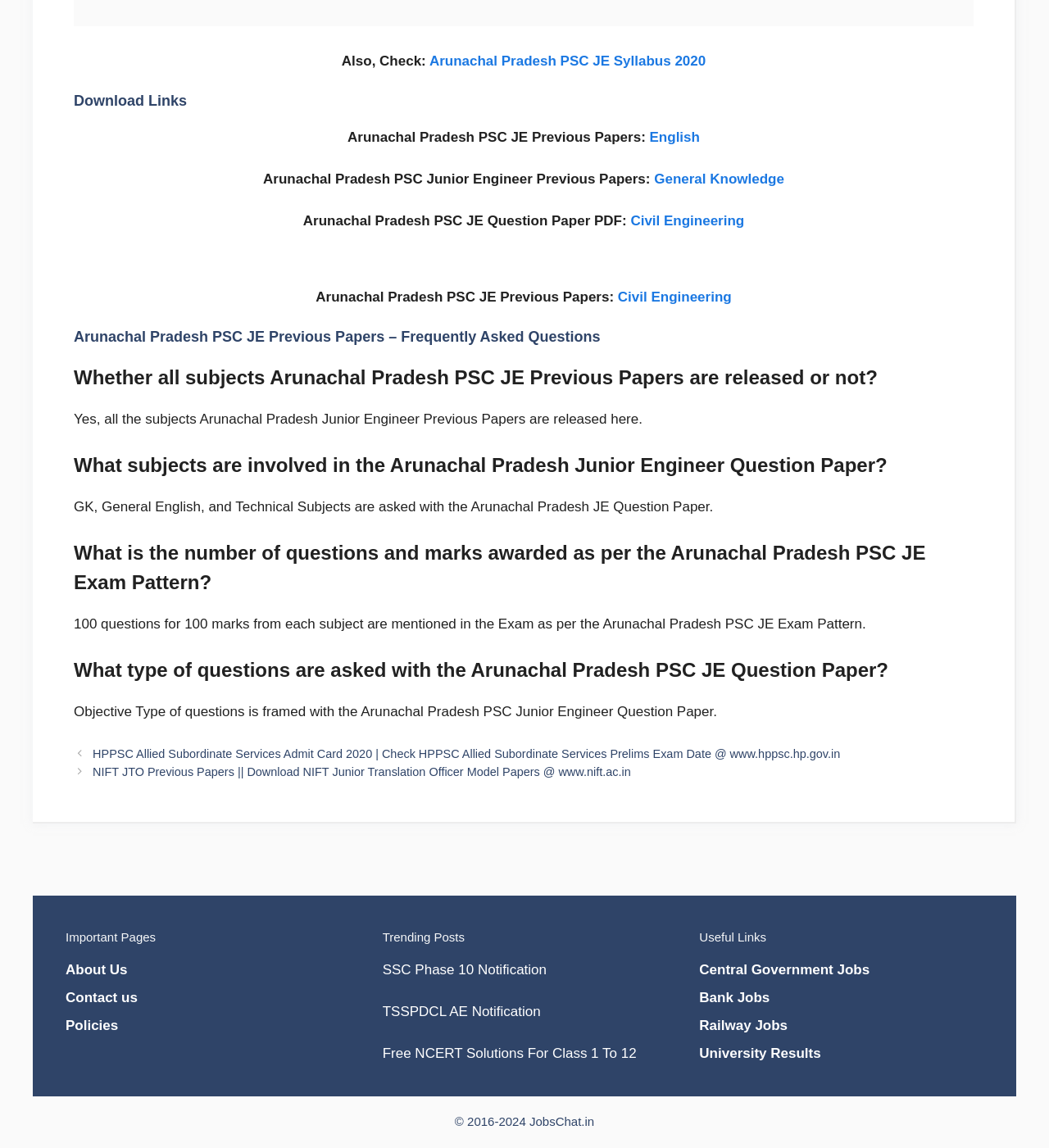Kindly respond to the following question with a single word or a brief phrase: 
How many questions are there in each subject of the Arunachal Pradesh PSC JE Exam?

100 questions